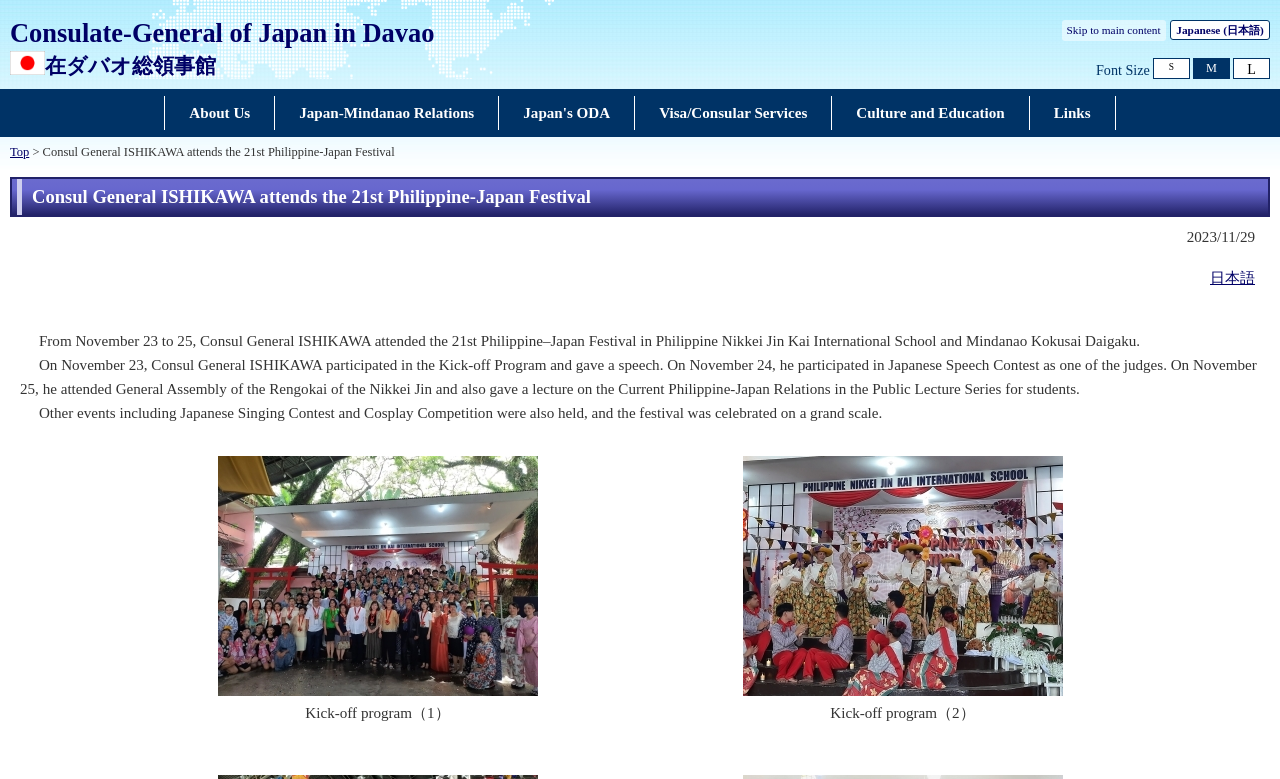Determine the main headline from the webpage and extract its text.

Consul General ISHIKAWA attends the 21st Philippine-Japan Festival